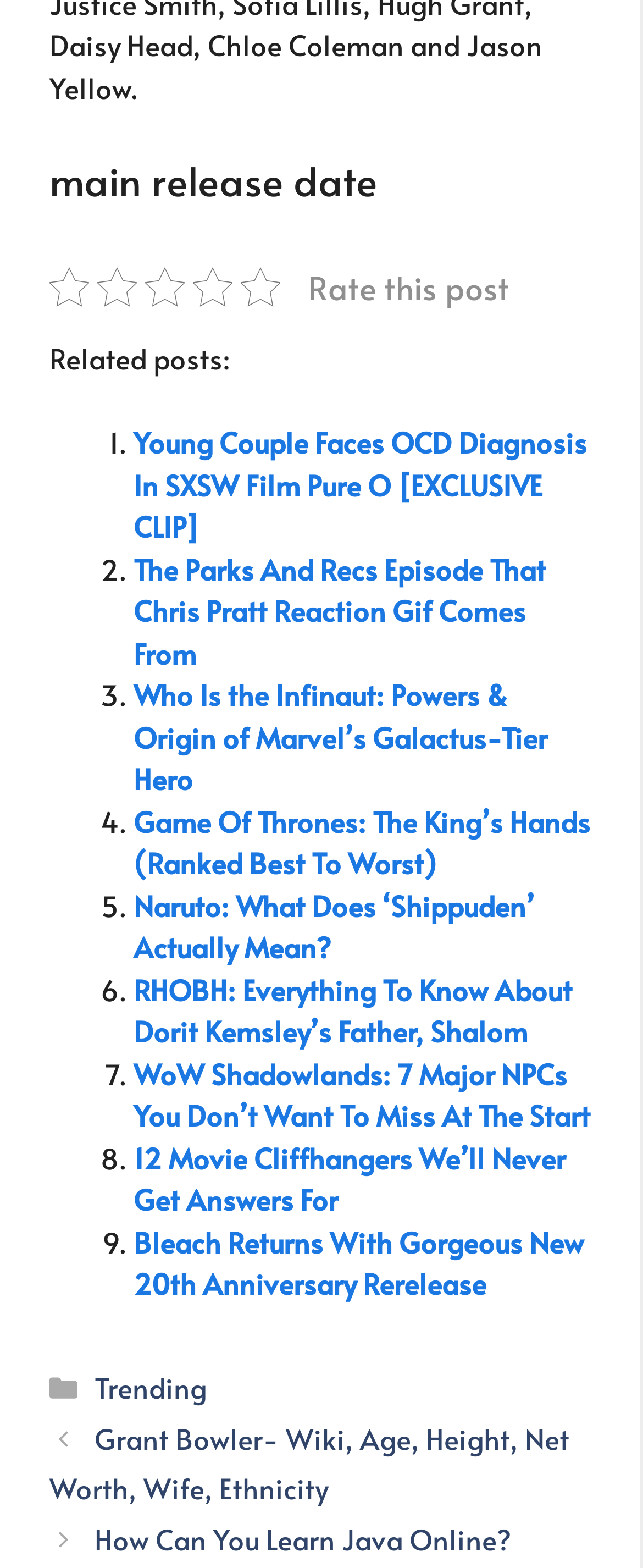How many links are in the footer section?
Refer to the screenshot and deliver a thorough answer to the question presented.

I found three links in the footer section: 'Trending', 'Posts', and 'Grant Bowler- Wiki, Age, Height, Net Worth, Wife, Ethnicity'.